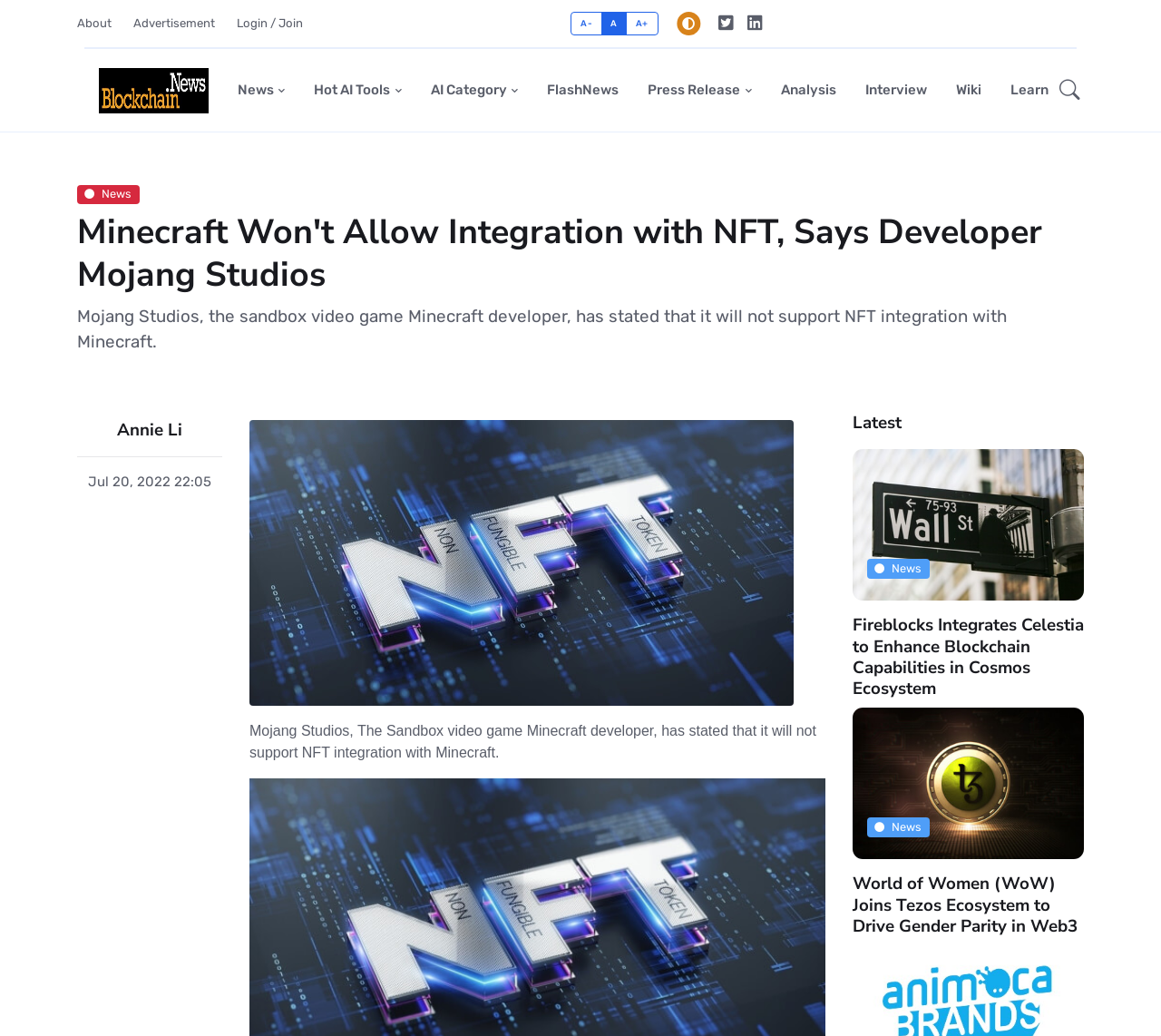Provide a one-word or short-phrase answer to the question:
How many latest news articles are listed at the bottom of the webpage?

2